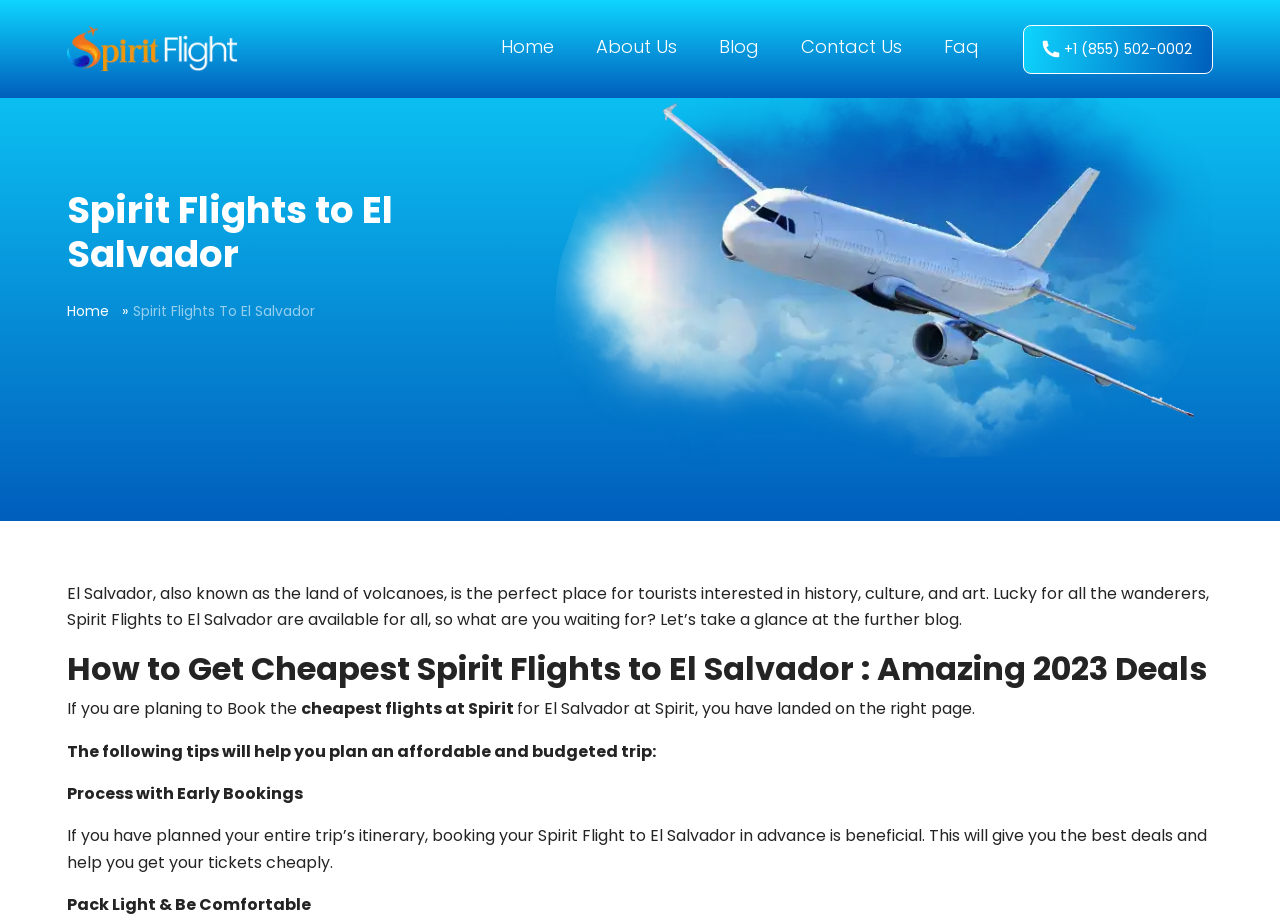Using the description "+1 (855) 502-0002", locate and provide the bounding box of the UI element.

[0.799, 0.027, 0.948, 0.08]